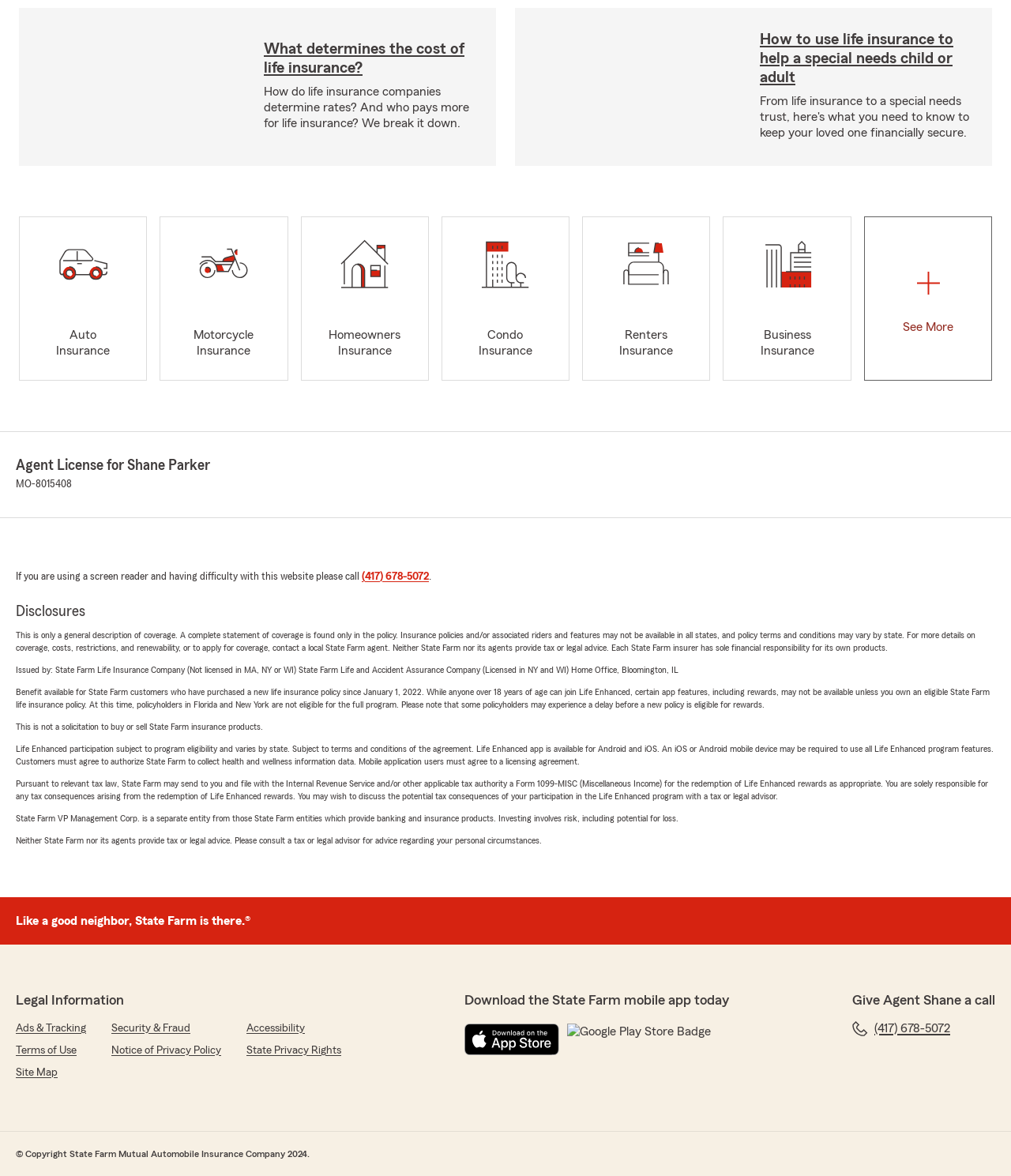Refer to the image and provide a thorough answer to this question:
Who is the agent?

The webpage has a heading 'Agent License for Shane Parker' which indicates that Shane Parker is the agent.